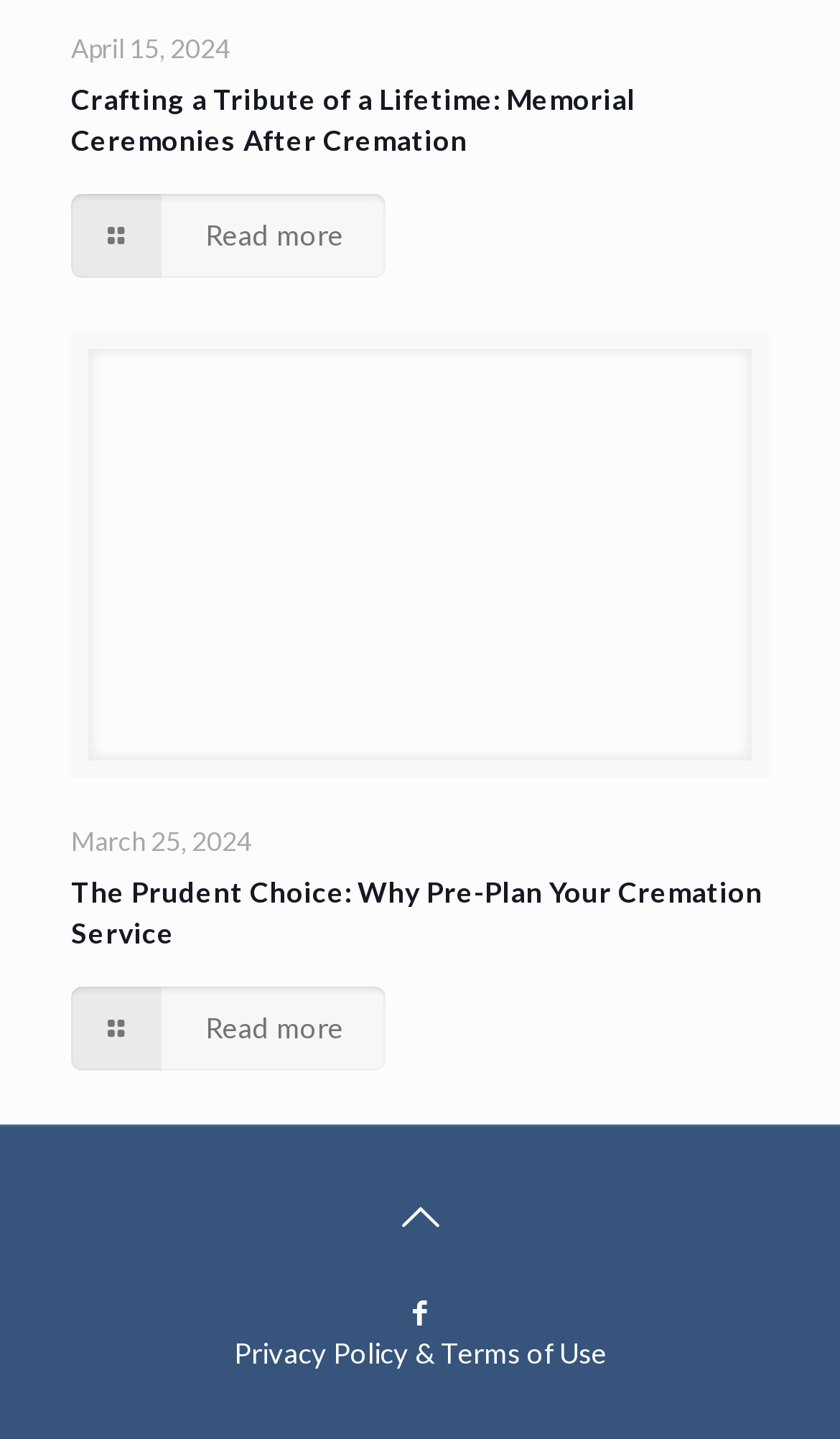Show me the bounding box coordinates of the clickable region to achieve the task as per the instruction: "Learn about cremation services in Dayton, OR".

[0.105, 0.243, 0.895, 0.528]